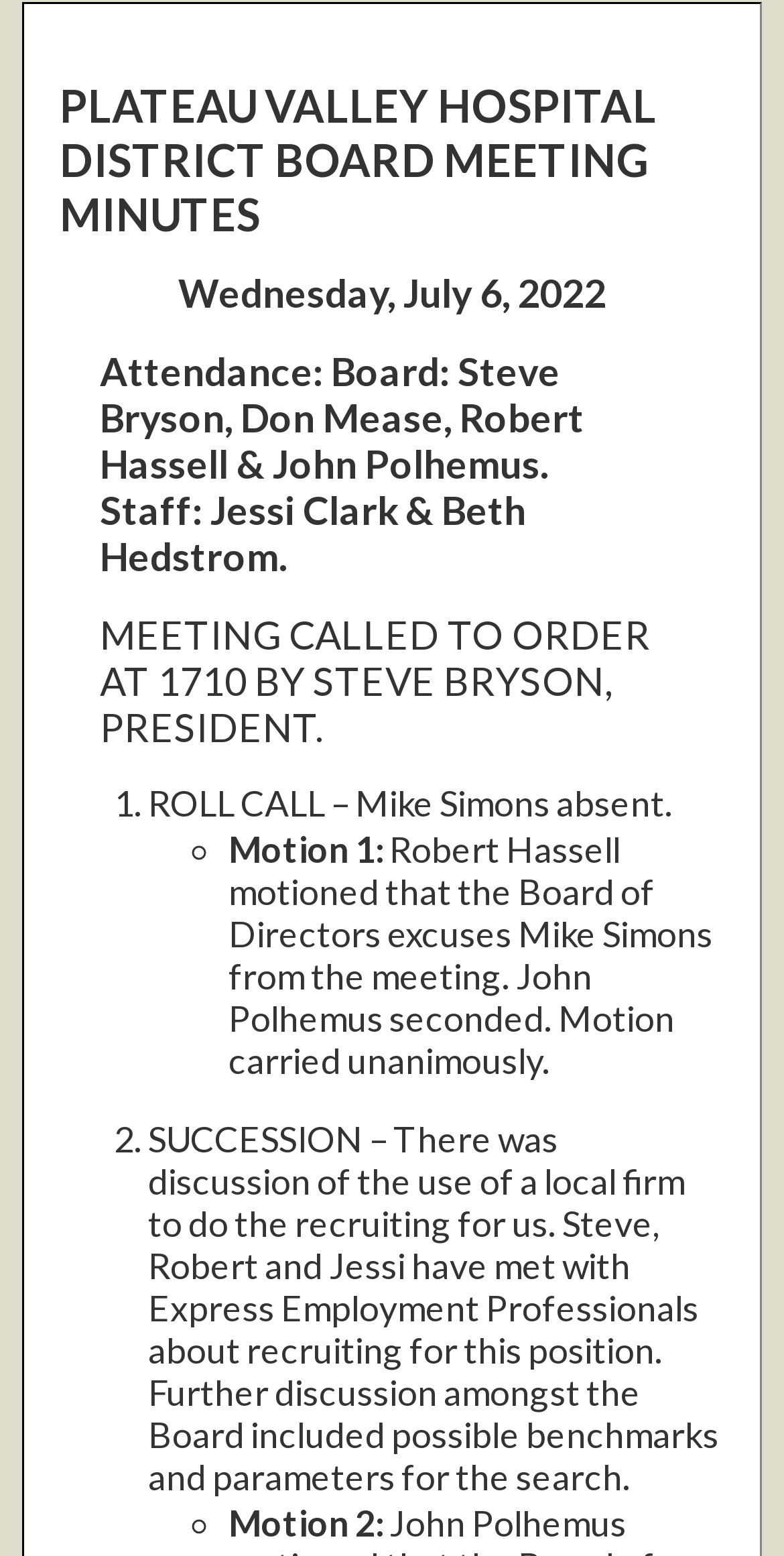How many board members are present?
We need a detailed and exhaustive answer to the question. Please elaborate.

I found the number of board members present by reading the StaticText element with the content 'Attendance: Board: Steve Bryson, Don Mease, Robert Hassell & John Polhemus.' which is located at [0.127, 0.224, 0.745, 0.313] on the webpage. There are 4 names listed.